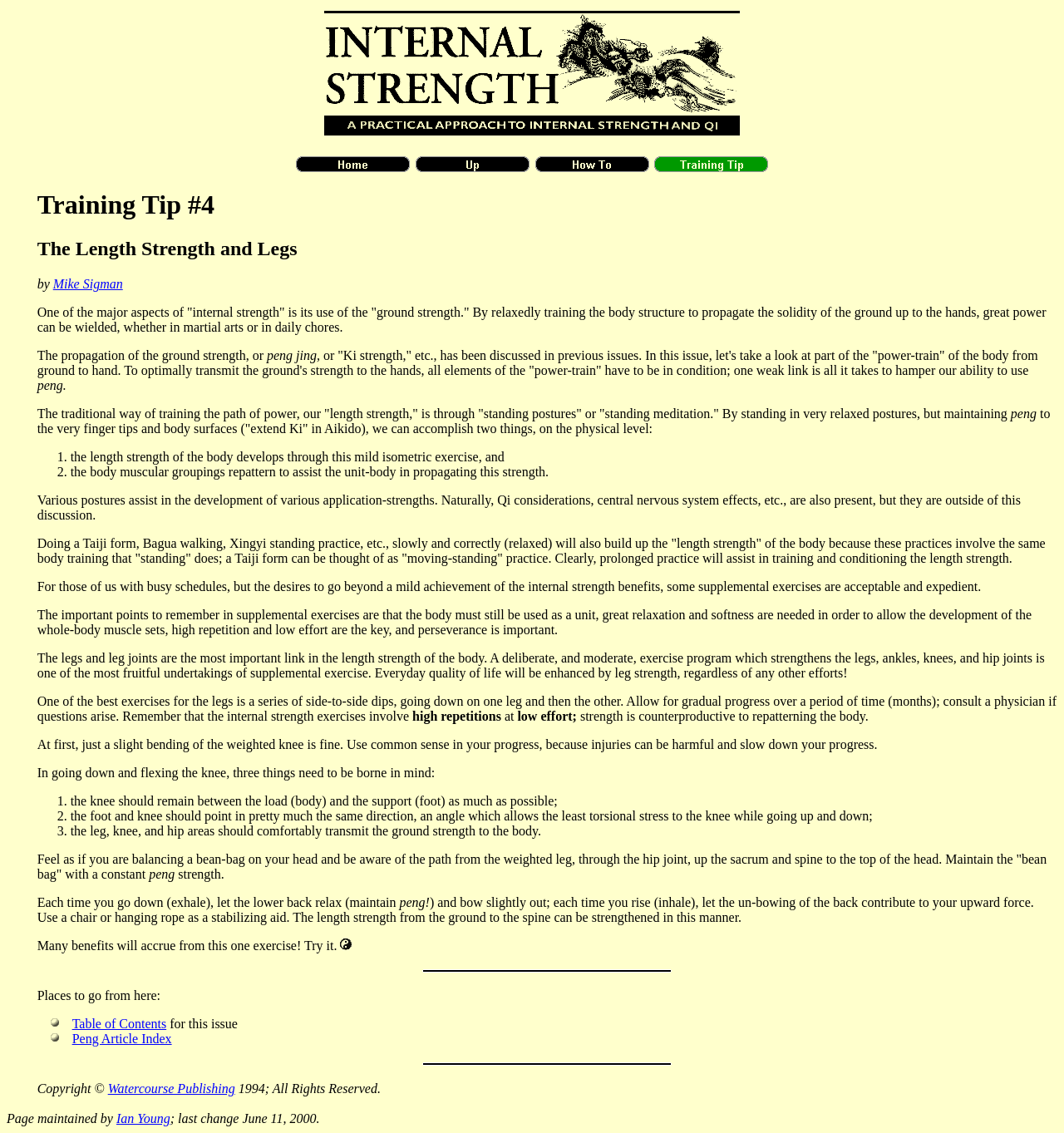Locate the coordinates of the bounding box for the clickable region that fulfills this instruction: "Contact 'Ian Young'".

[0.109, 0.981, 0.16, 0.994]